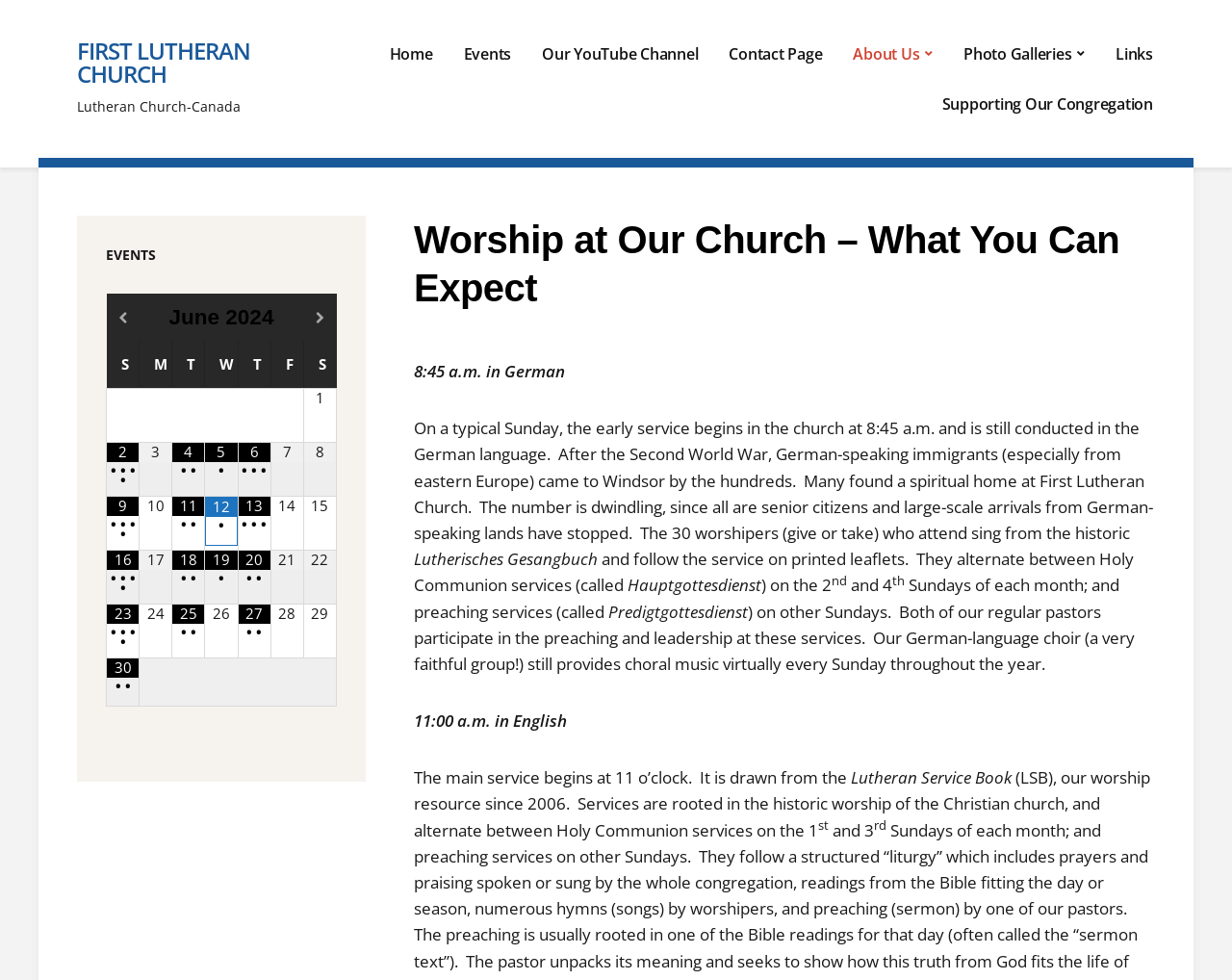Using the description "Our YouTube Channel", predict the bounding box of the relevant HTML element.

[0.438, 0.029, 0.568, 0.081]